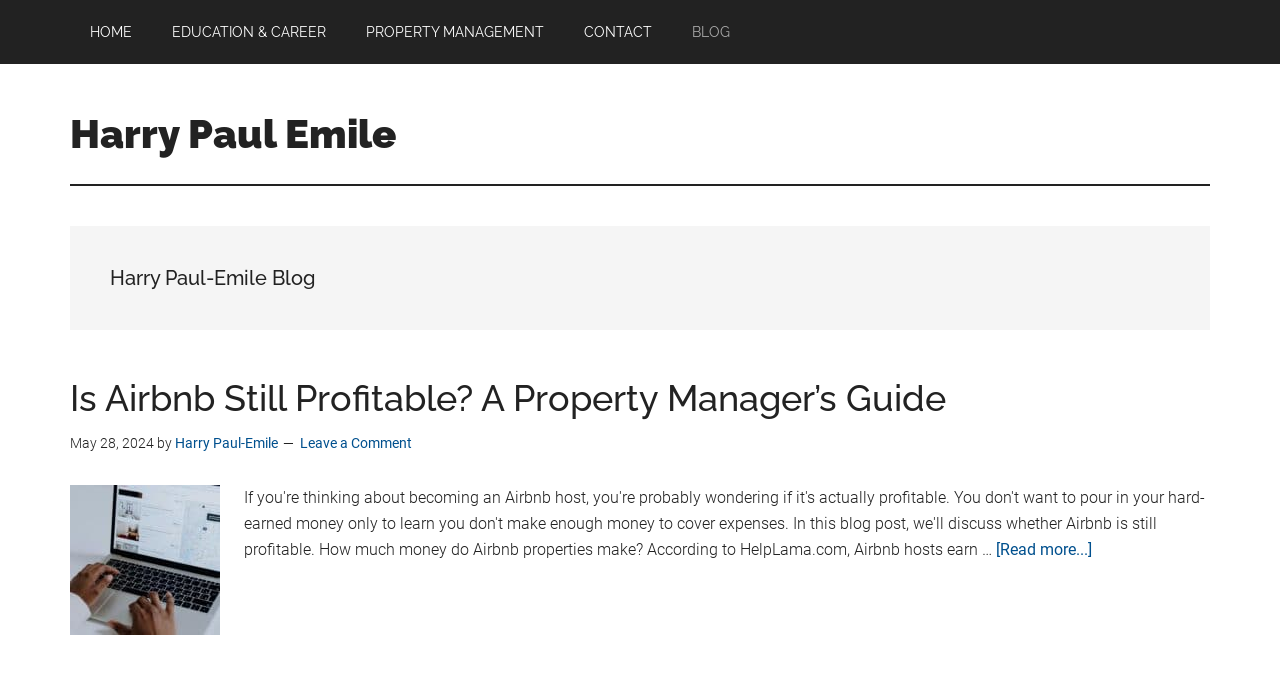Could you identify the text that serves as the heading for this webpage?

Harry Paul-Emile Blog